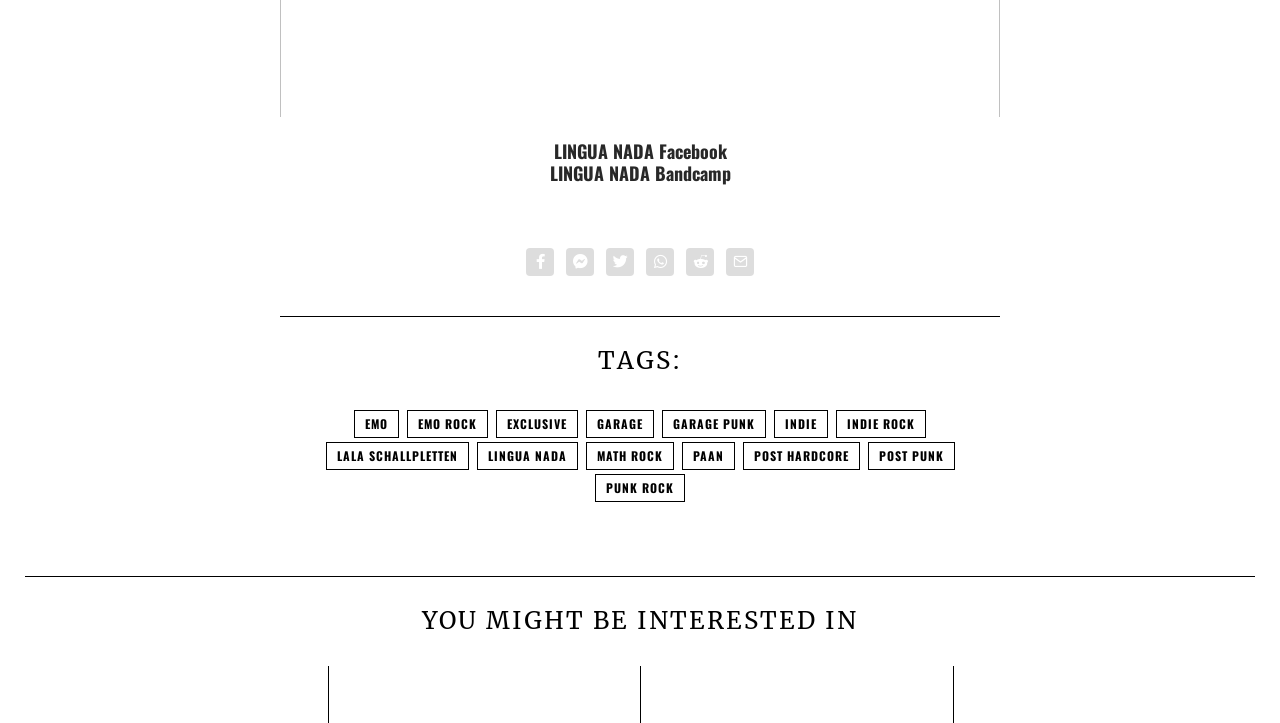Please find the bounding box coordinates of the element that needs to be clicked to perform the following instruction: "Check out POST PUNK tag". The bounding box coordinates should be four float numbers between 0 and 1, represented as [left, top, right, bottom].

[0.678, 0.611, 0.746, 0.65]